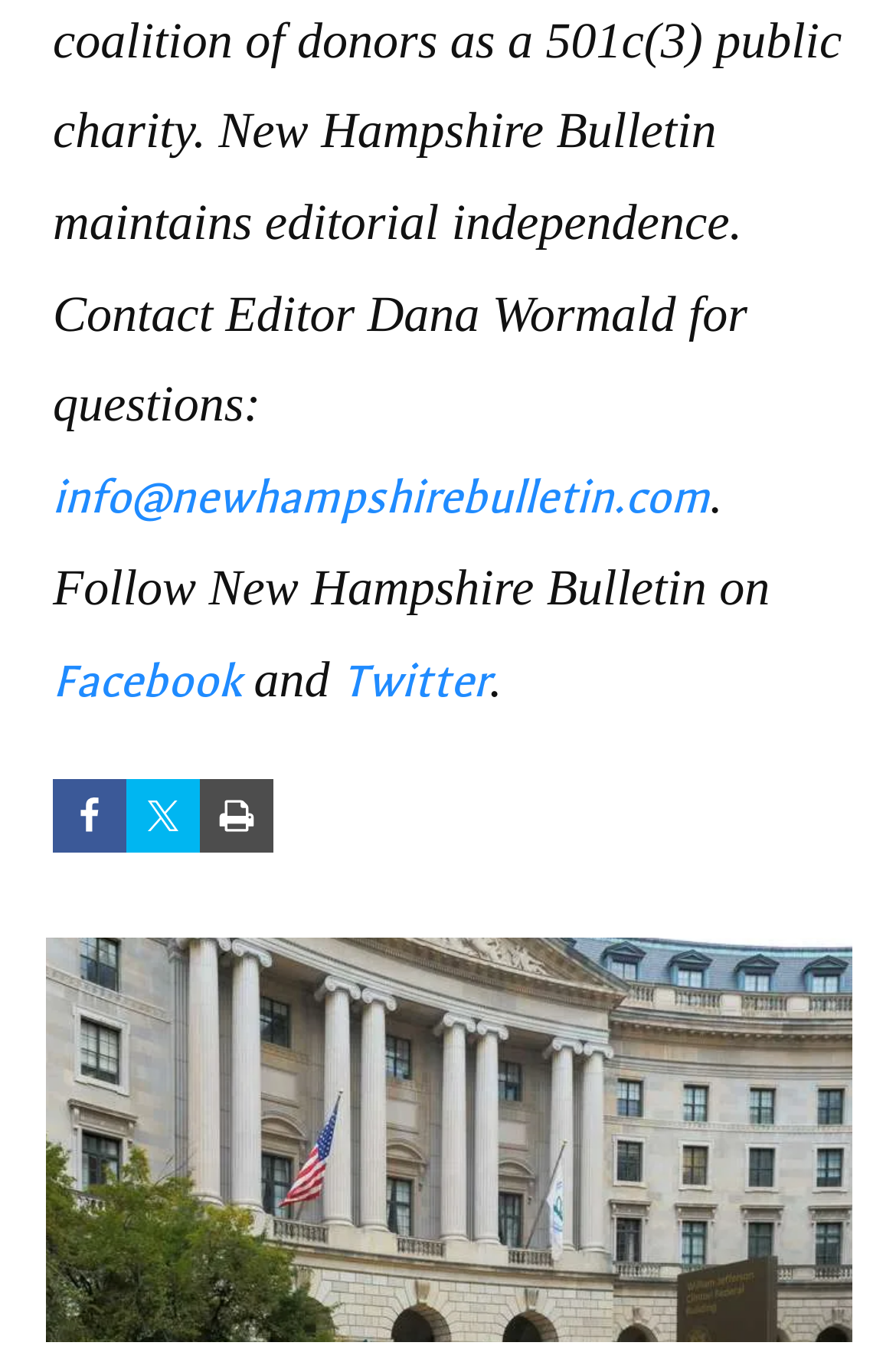Give a concise answer using only one word or phrase for this question:
How many links are present in the footer section?

5